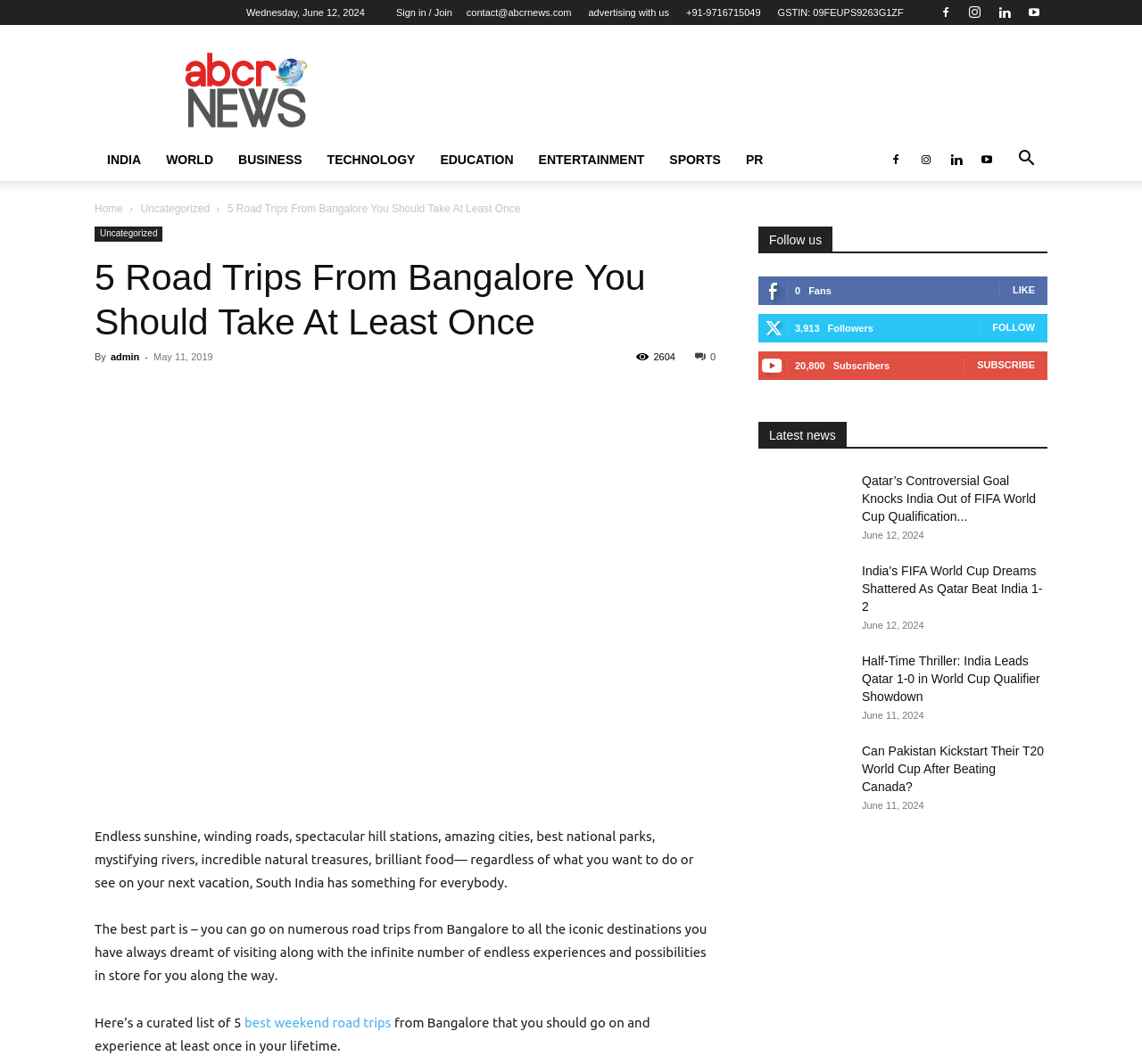What is the principal heading displayed on the webpage?

5 Road Trips From Bangalore You Should Take At Least Once